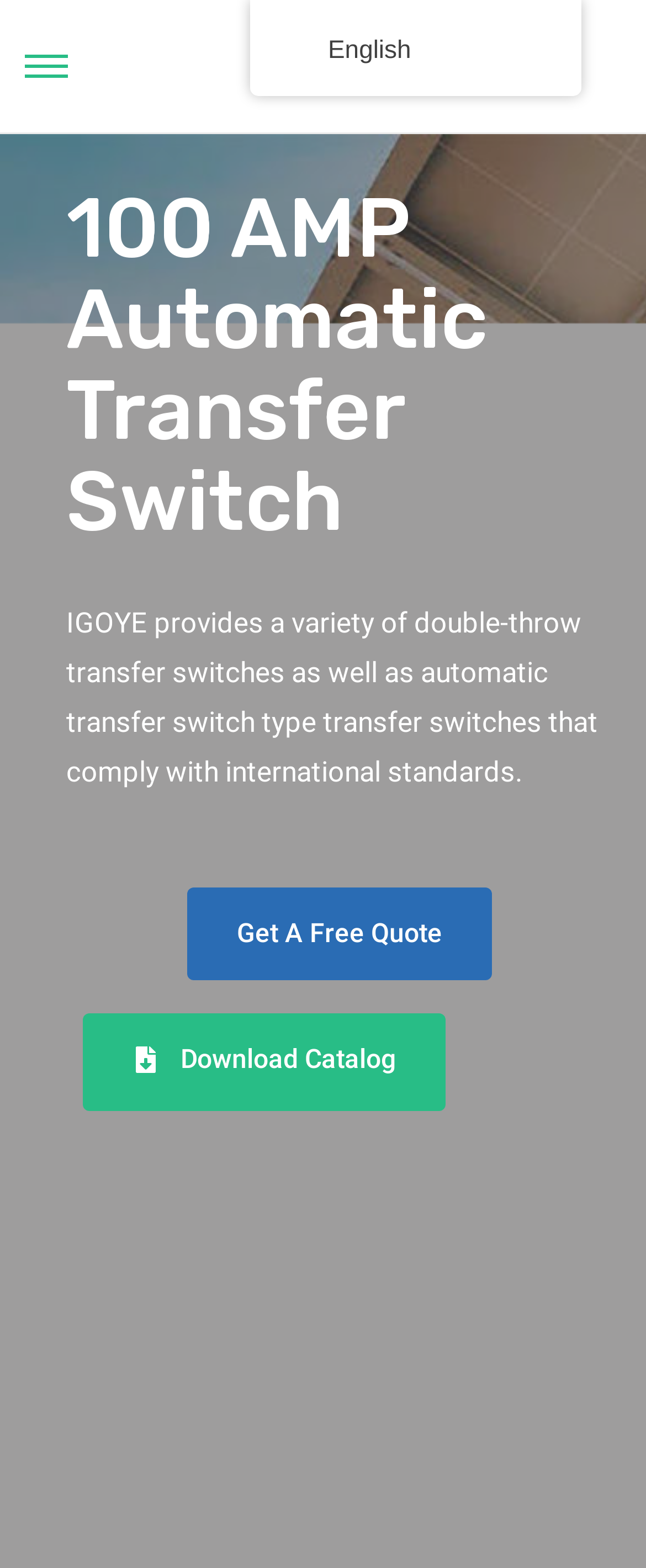Provide a brief response using a word or short phrase to this question:
What can be downloaded from the page?

Catalog